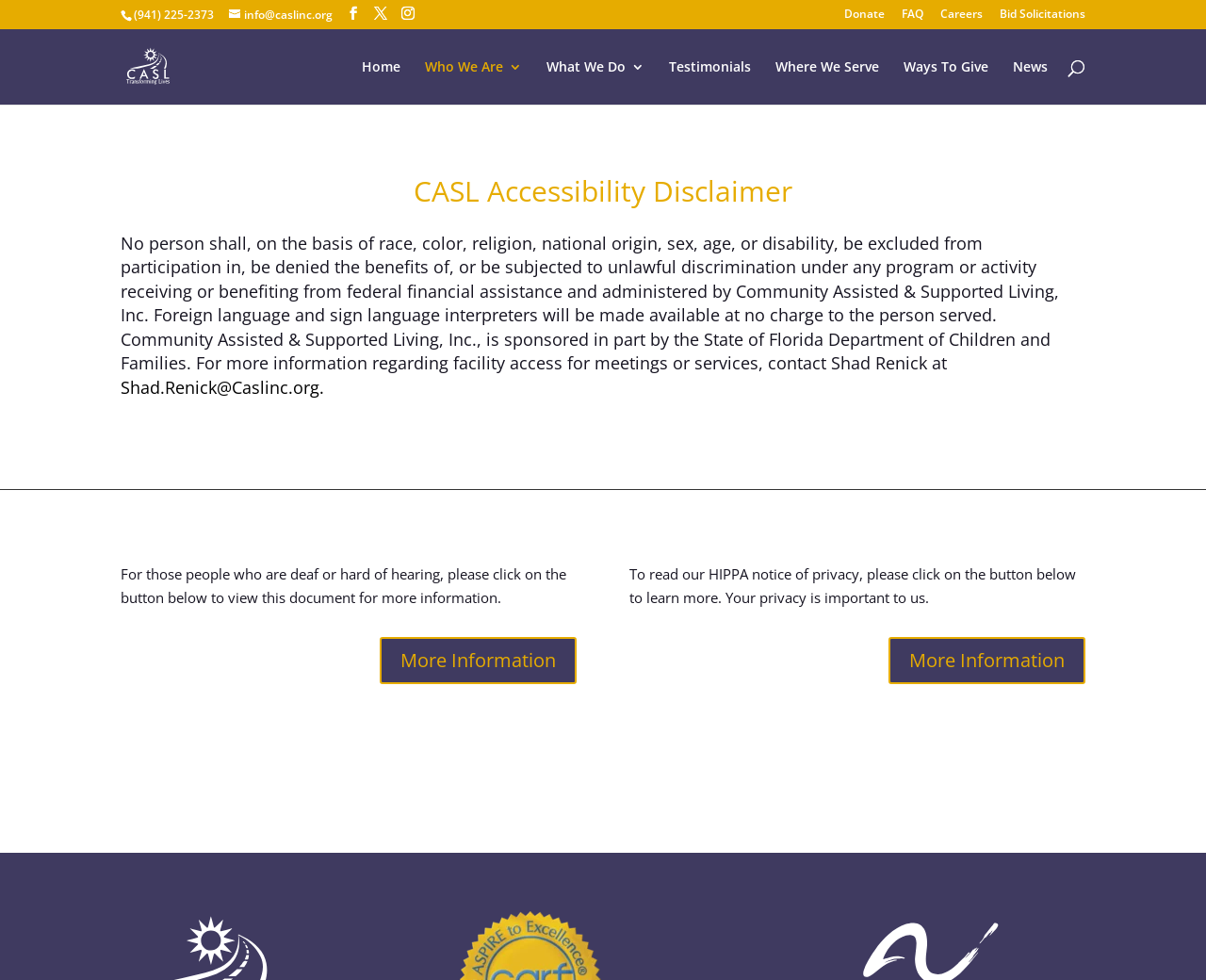Please indicate the bounding box coordinates for the clickable area to complete the following task: "Click on Donate". The coordinates should be specified as four float numbers between 0 and 1, i.e., [left, top, right, bottom].

[0.7, 0.009, 0.734, 0.029]